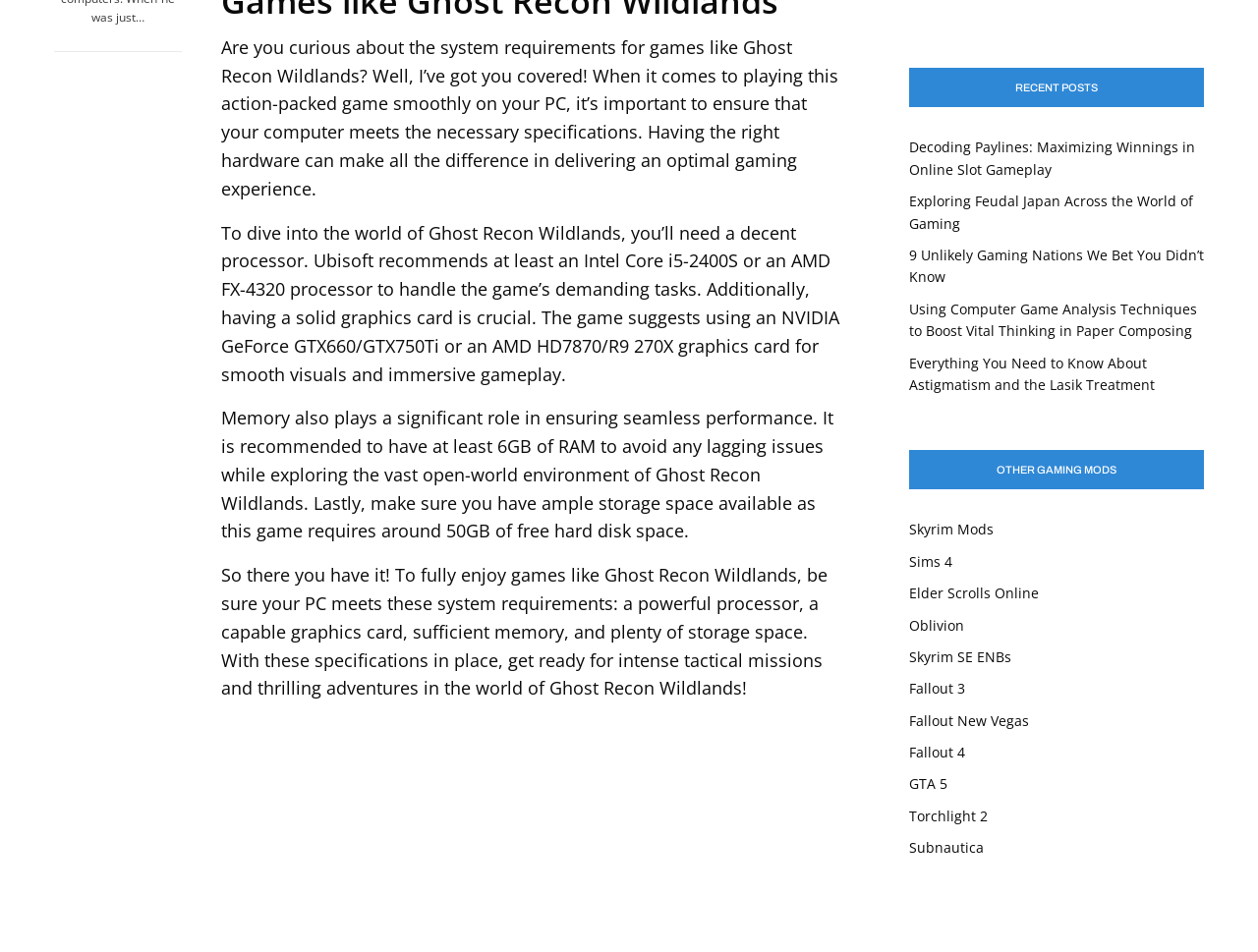What is the category of the links listed under 'OTHER GAMING MODS'?
Please answer the question with a detailed and comprehensive explanation.

The links listed under 'OTHER GAMING MODS' are related to various gaming mods, including Skyrim Mods, Sims 4, Elder Scrolls Online, and others, indicating that they are all categorized under gaming mods.